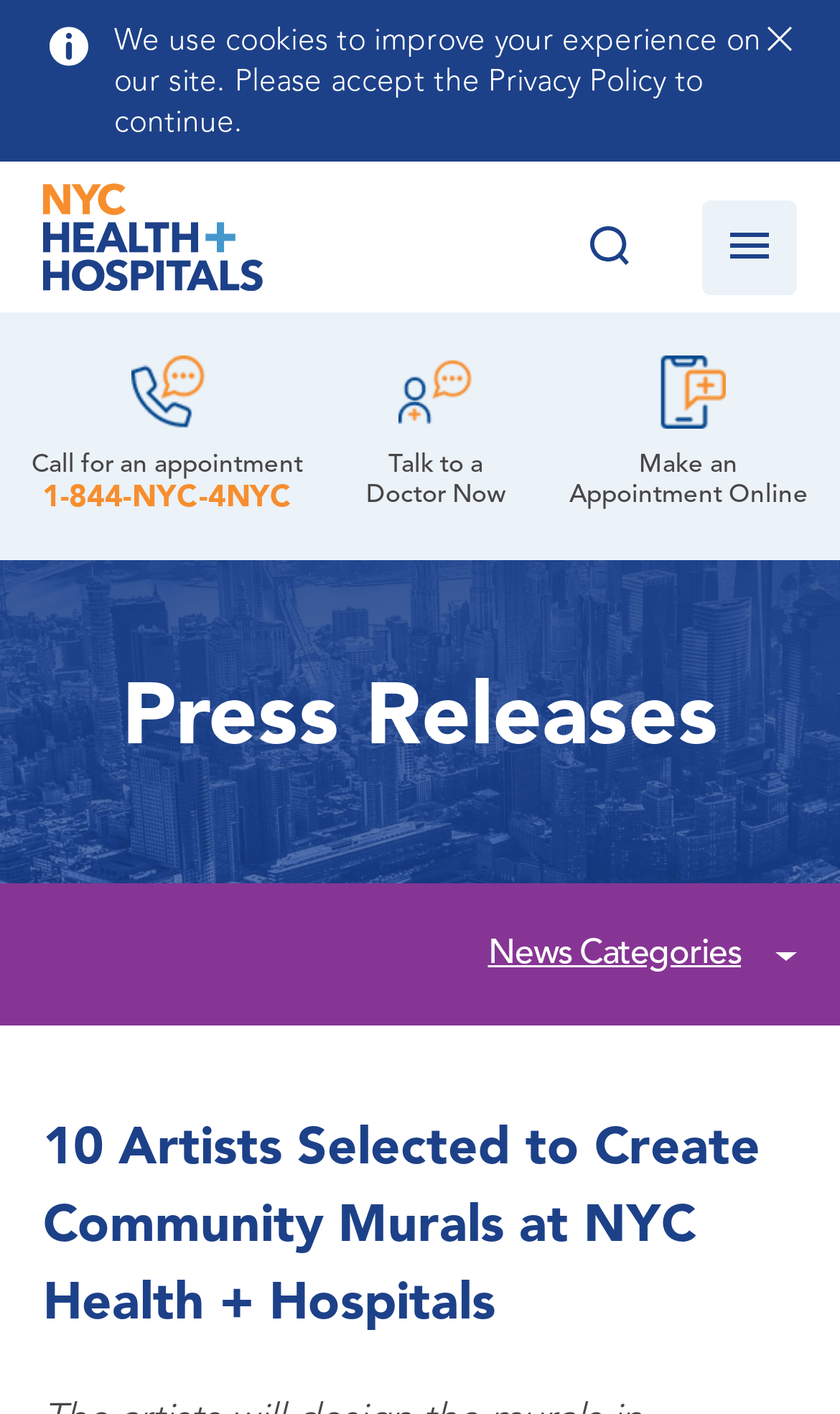Show the bounding box coordinates of the element that should be clicked to complete the task: "Click the Call for an appointment button".

[0.908, 0.015, 0.946, 0.038]